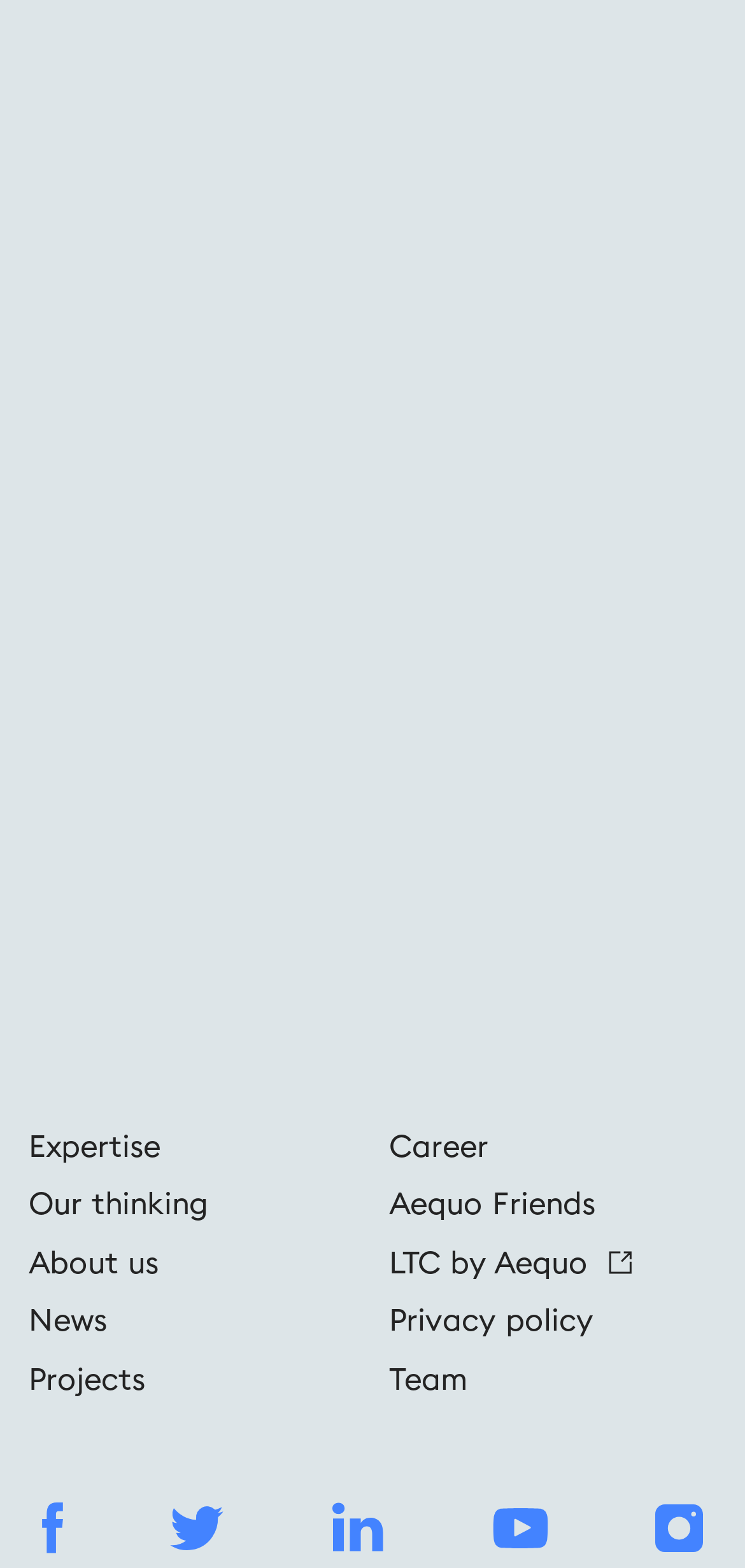Provide a brief response in the form of a single word or phrase:
What is the position of Dmytro Koroza?

Associate